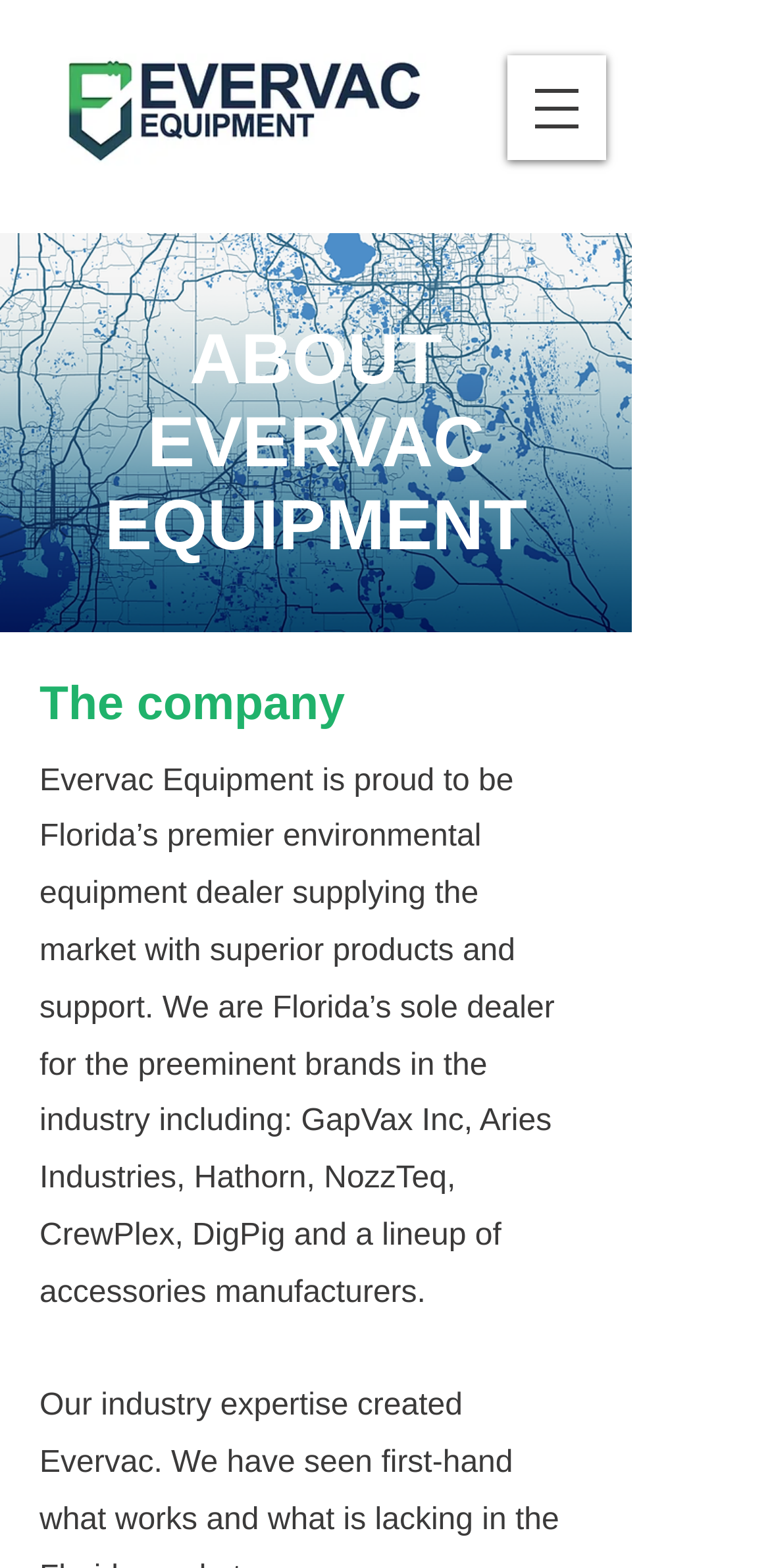Utilize the details in the image to give a detailed response to the question: What is the name of the company?

Based on the webpage, I can see the company logo and the heading 'ABOUT EVERVAC EQUIPMENT' which indicates that the company name is Evervac Equipment.